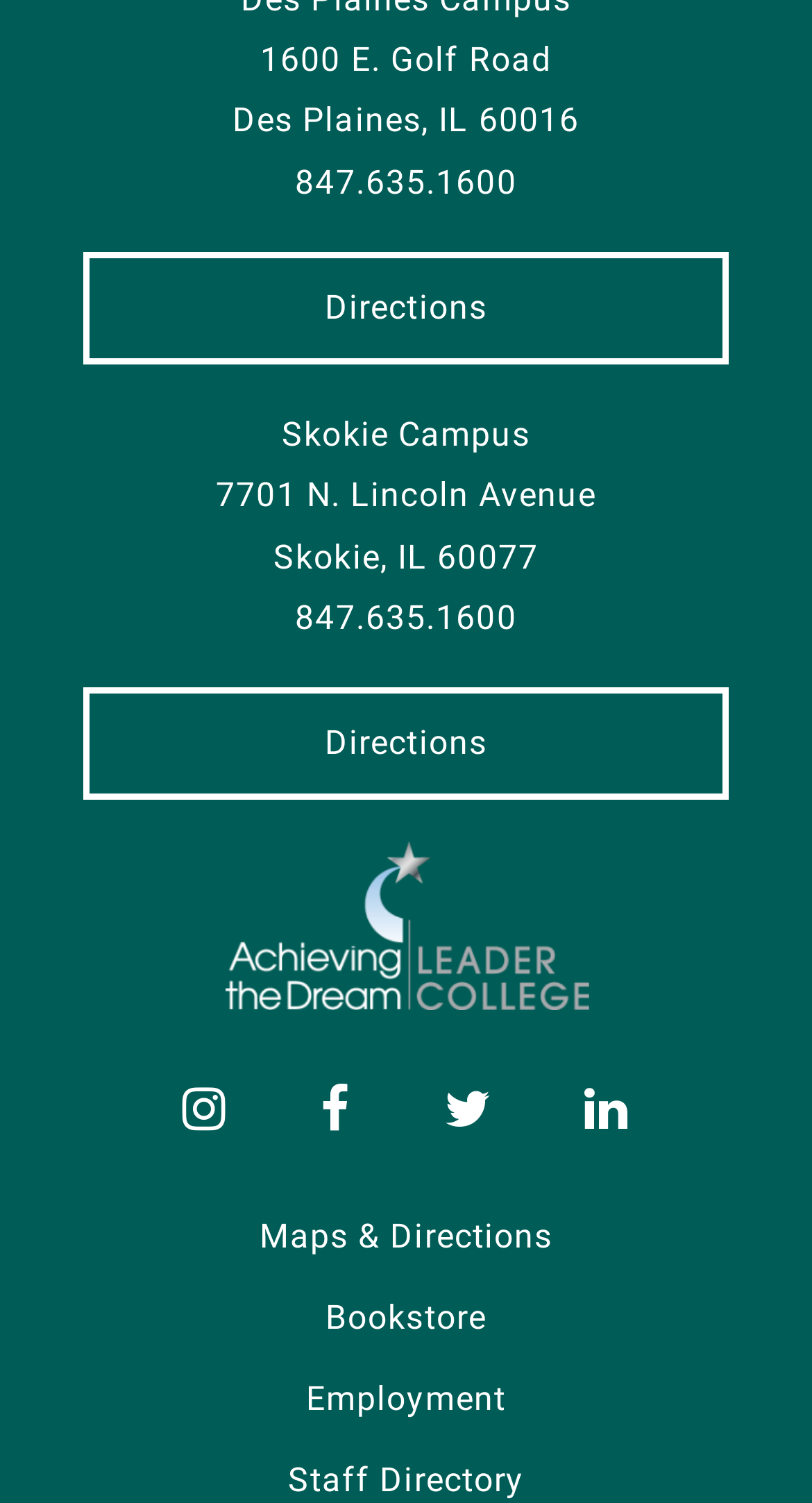Determine the bounding box coordinates of the clickable region to follow the instruction: "Call 847.635.1600".

[0.364, 0.107, 0.636, 0.134]